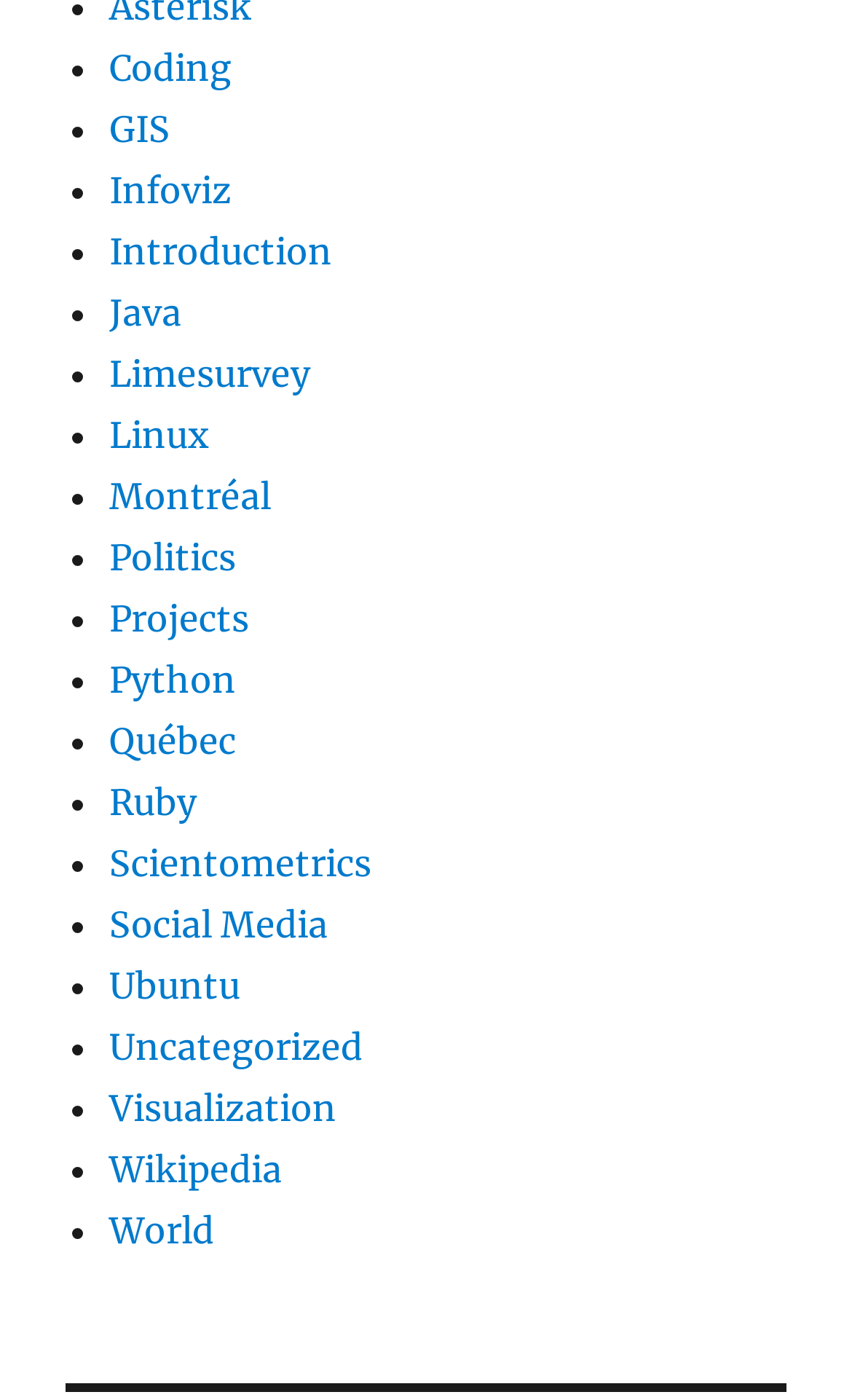Find the bounding box coordinates of the element to click in order to complete this instruction: "Toggle the secondary menu". The bounding box coordinates must be four float numbers between 0 and 1, denoted as [left, top, right, bottom].

None